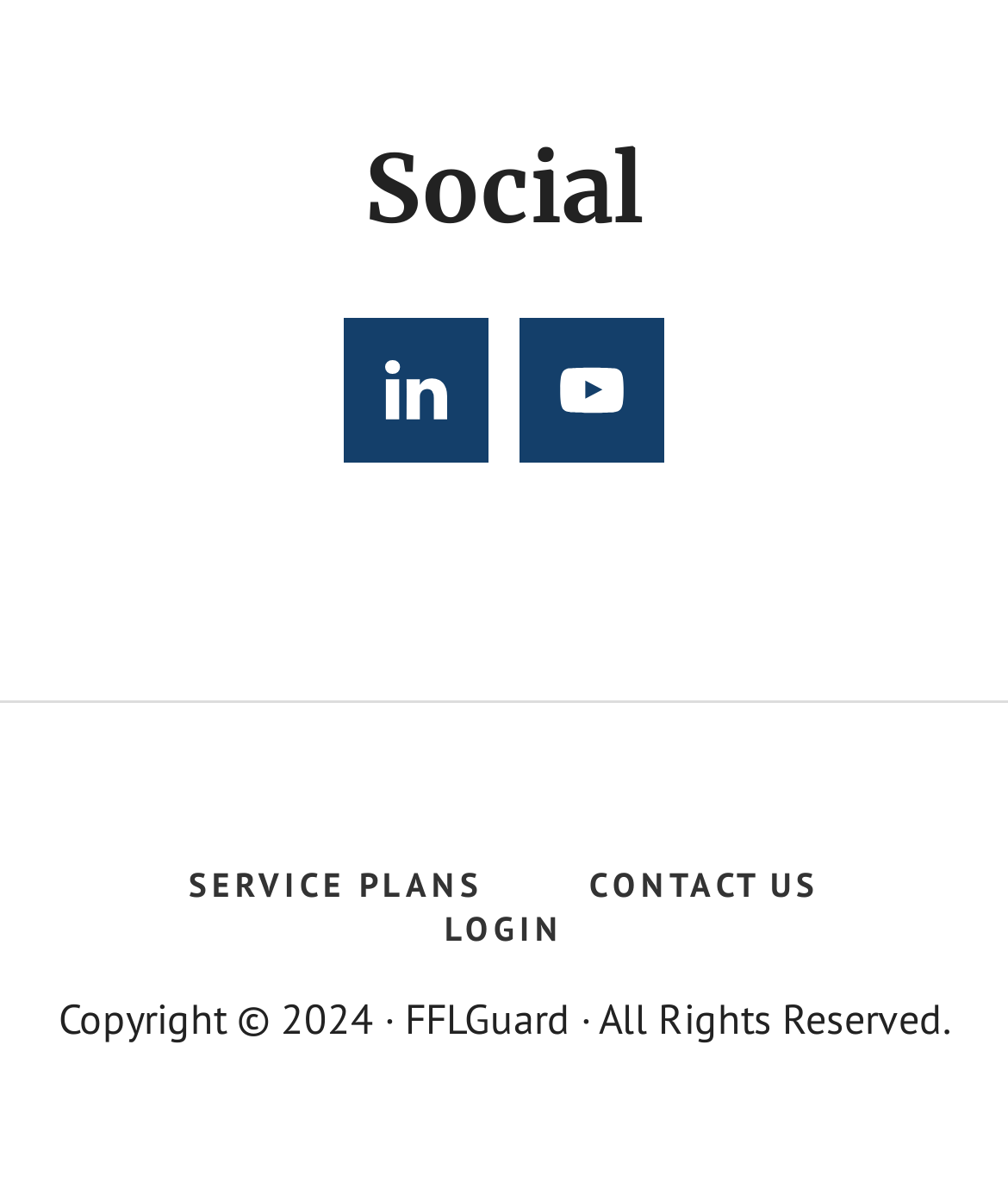Identify the bounding box coordinates for the UI element described as: "Service Plans". The coordinates should be provided as four floats between 0 and 1: [left, top, right, bottom].

[0.141, 0.718, 0.526, 0.755]